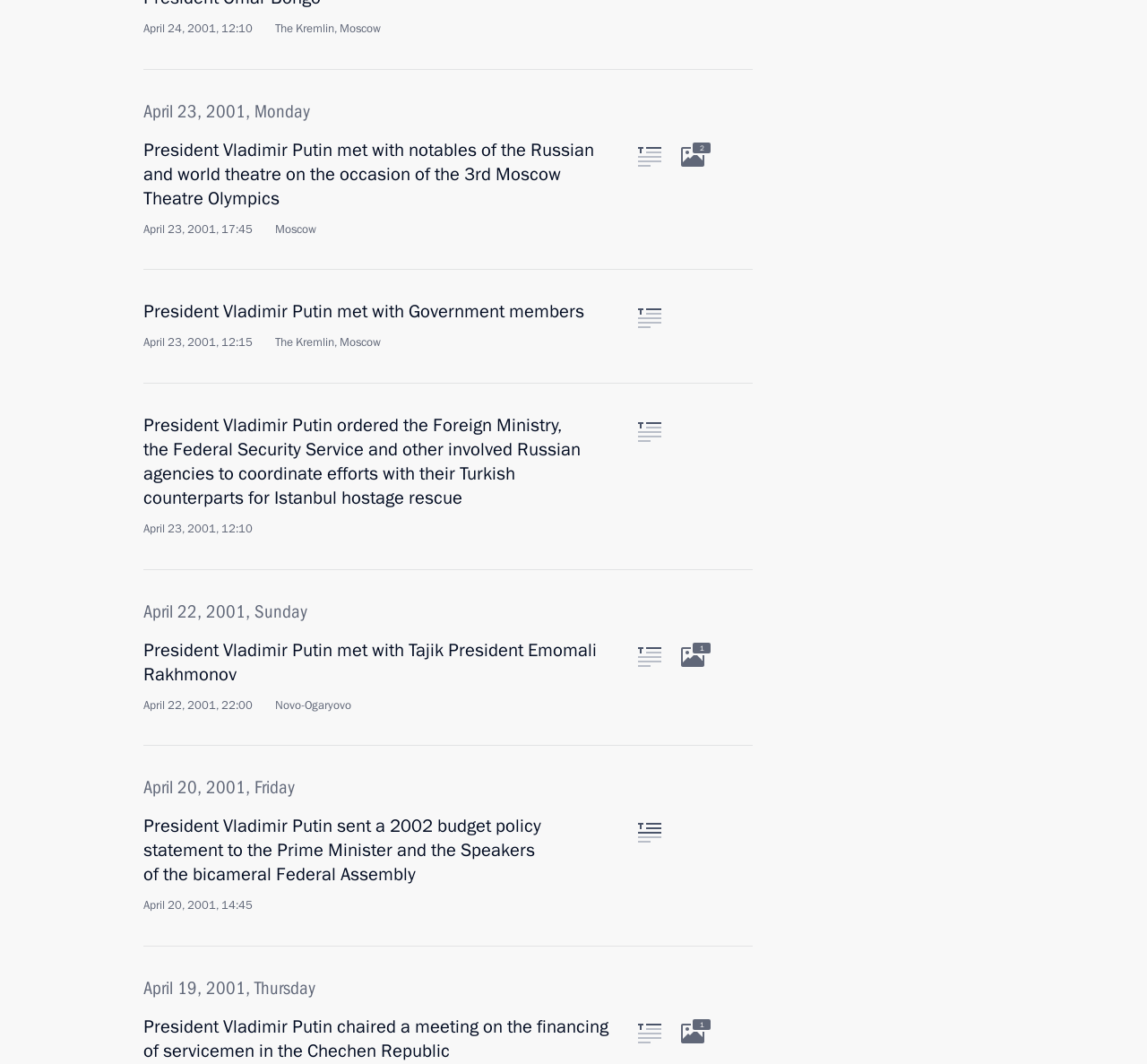Please identify the bounding box coordinates of the element on the webpage that should be clicked to follow this instruction: "View text of the article about President Vladimir Putin's day in Chechnya". The bounding box coordinates should be given as four float numbers between 0 and 1, formatted as [left, top, right, bottom].

[0.556, 0.83, 0.577, 0.849]